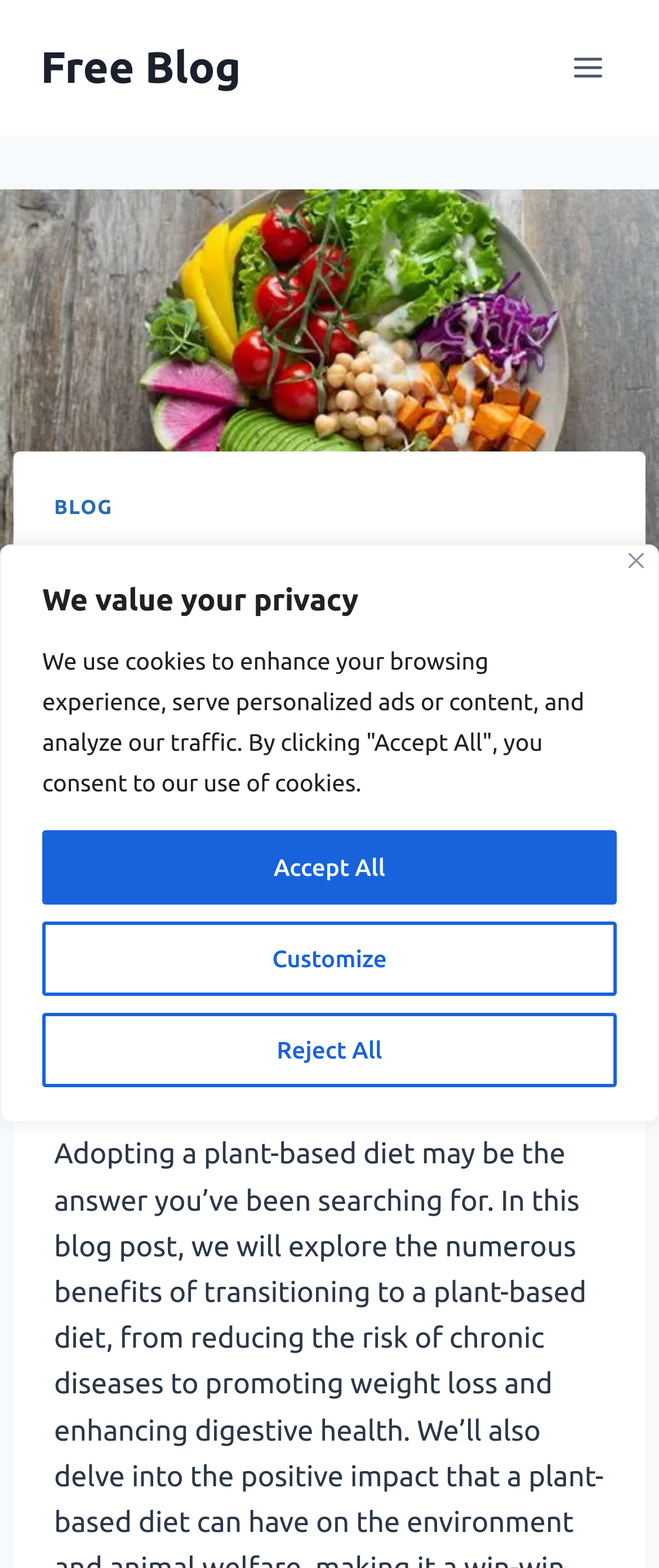Create a detailed summary of the webpage's content and design.

The webpage is about the benefits of adopting a plant-based diet, focusing on improving health and sustainability. At the top of the page, there is a cookie consent banner that spans the entire width, with a close button at the top right corner. The banner contains a heading "We value your privacy" and a paragraph of text explaining the use of cookies. Below the heading, there are three buttons: "Customize", "Reject All", and "Accept All".

Above the cookie banner, there is a top navigation bar with a "Free Blog" link at the left and an "Open menu" button at the right. The "Open menu" button is accompanied by an image that takes up the majority of the page width.

Below the navigation bar, there is a large header image that occupies the full width of the page, with a heading "The Benefits of Adopting a Plant-Based Diet: Improving Health and Sustainability" centered on top of the image. The heading is also a link, and it is part of a larger section that includes a "BLOG" link at the top left corner.

Overall, the webpage has a clean and organized layout, with a clear focus on the benefits of a plant-based diet.